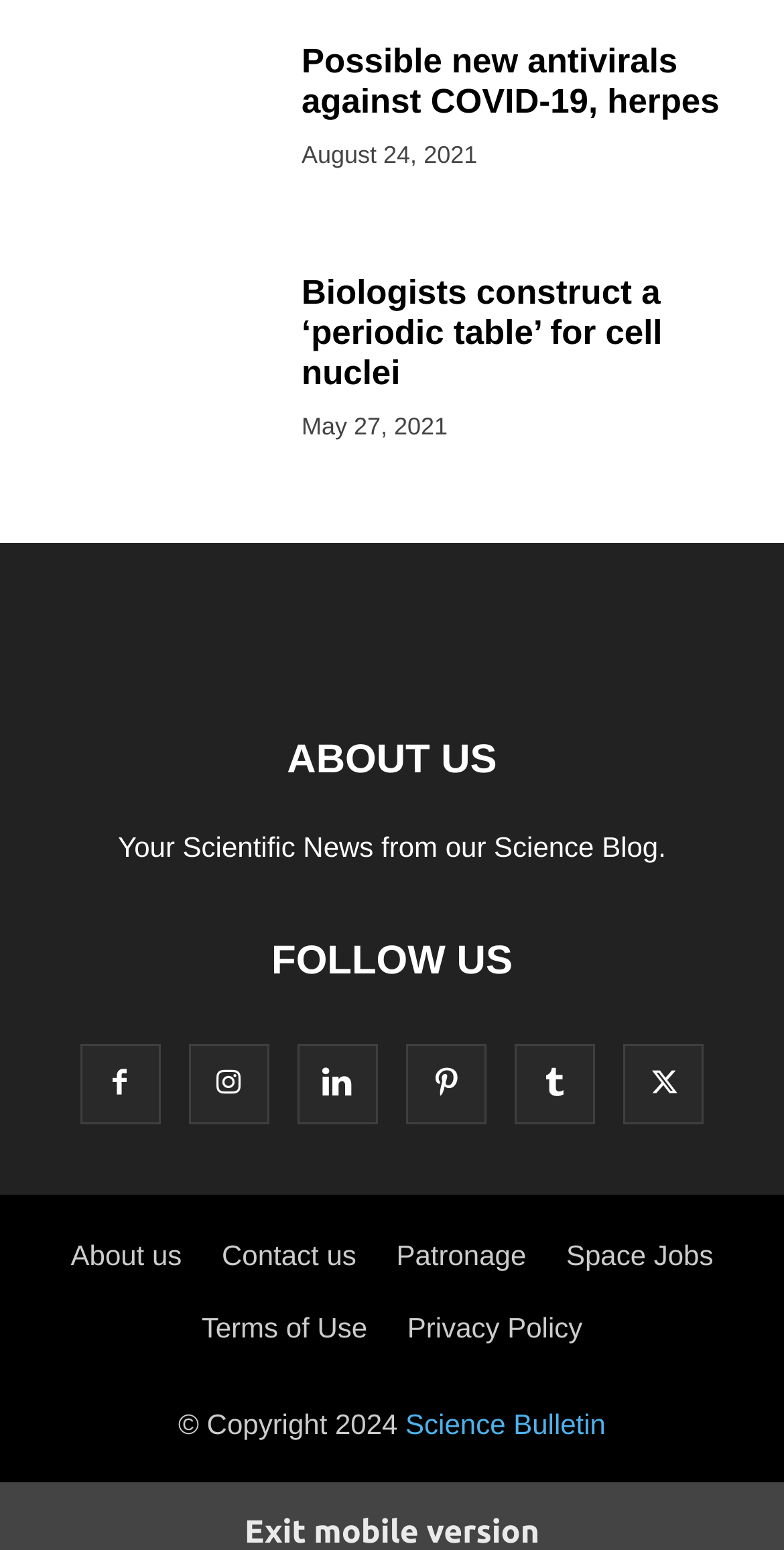Predict the bounding box of the UI element based on the description: "Patronage". The coordinates should be four float numbers between 0 and 1, formatted as [left, top, right, bottom].

[0.506, 0.8, 0.671, 0.821]